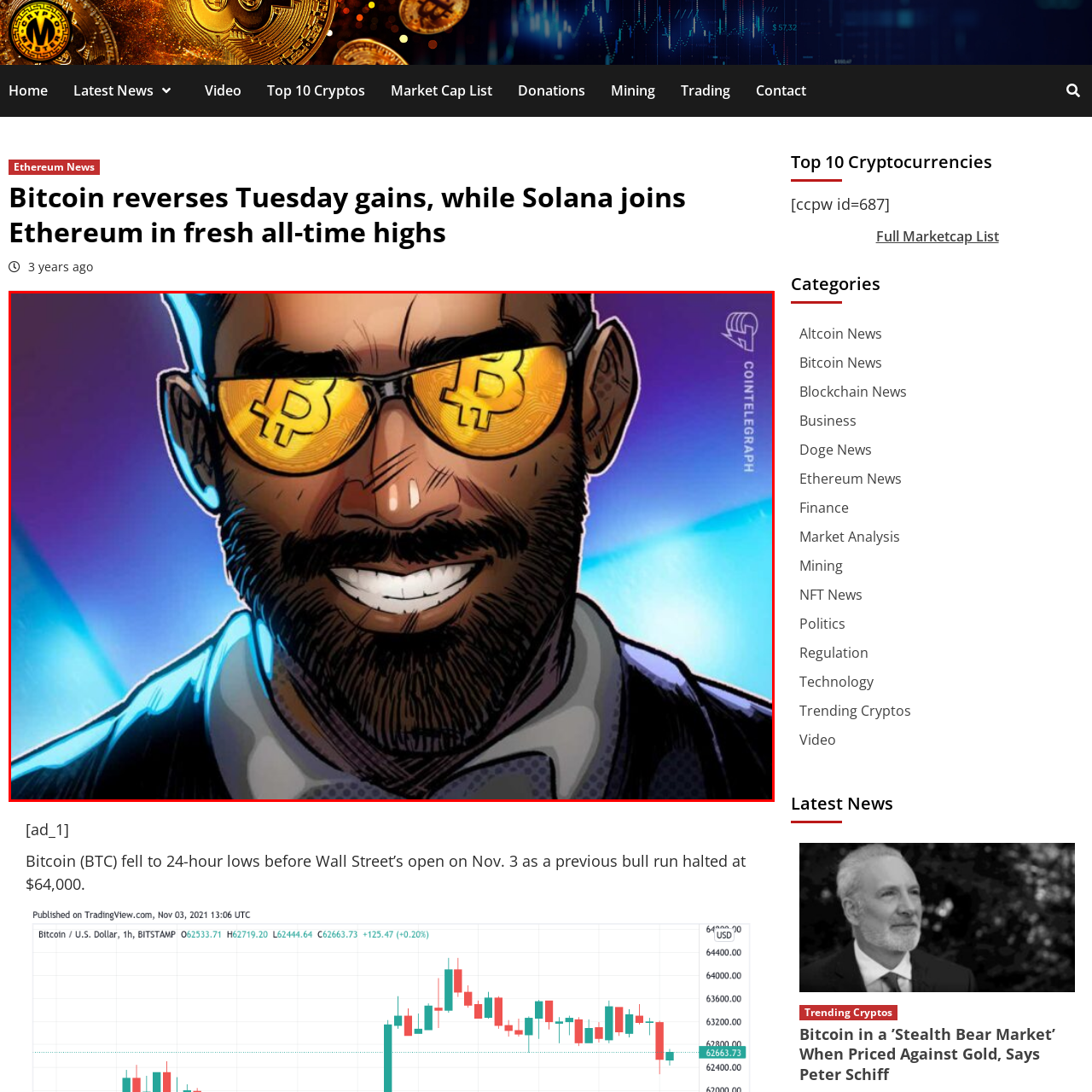What is the atmosphere of the background?
Observe the image marked by the red bounding box and answer in detail.

The background of the illustration is colorful, which contributes to an overall energetic atmosphere, suggesting a lively and vibrant mood.